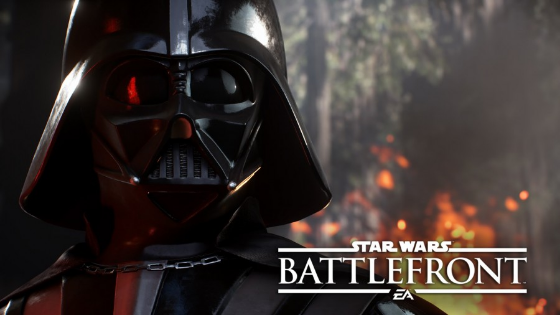What is the background of the image? Examine the screenshot and reply using just one word or a brief phrase.

Chaotic battlefield